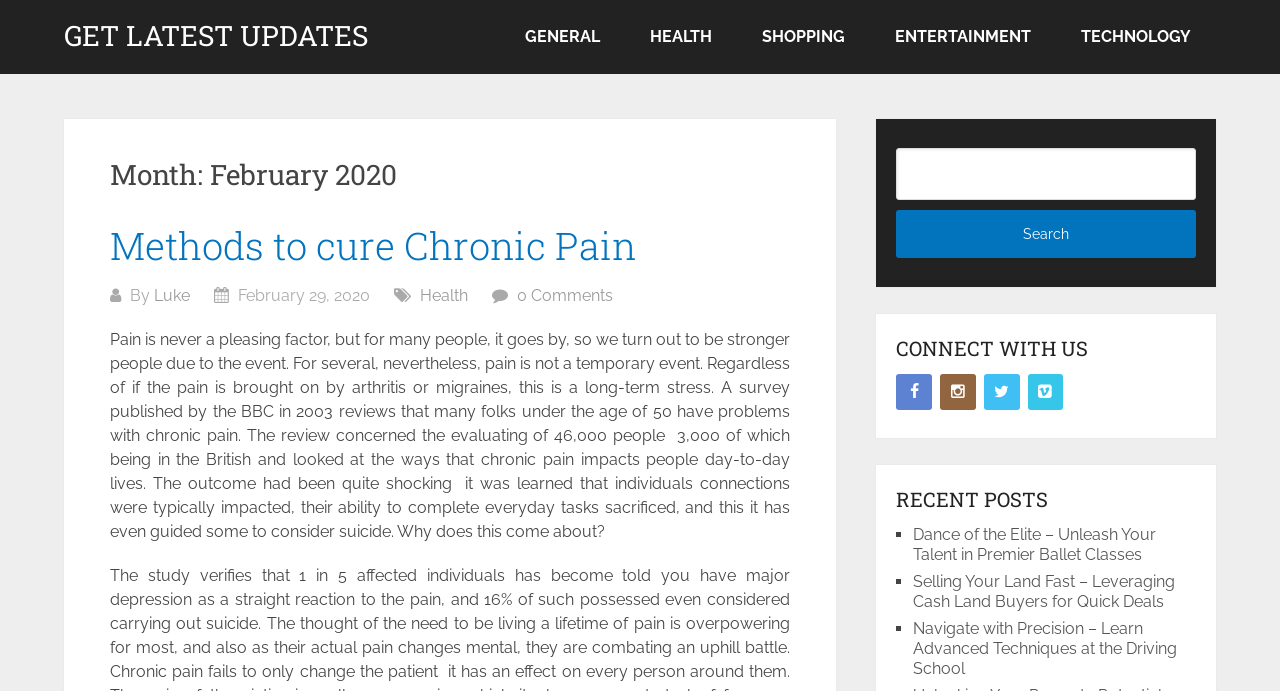Produce an extensive caption that describes everything on the webpage.

This webpage appears to be a blog or news website, with a focus on various topics such as health, entertainment, and technology. At the top of the page, there is a large heading that reads "GET LATEST UPDATES" with a link to the same title. Below this, there are five links to different categories: GENERAL, HEALTH, SHOPPING, ENTERTAINMENT, and TECHNOLOGY.

Further down the page, there is a heading that reads "Month: February 2020". Below this, there is a section dedicated to a specific article, with a heading that reads "Methods to cure Chronic Pain". This section includes a link to the article, the author's name "Luke", and the date "February 29, 2020". There is also a paragraph of text that discusses the impact of chronic pain on people's lives.

To the right of this section, there is a search box with a button labeled "Search". Above this, there is a heading that reads "CONNECT WITH US", followed by four social media links represented by icons.

Below the article section, there is a heading that reads "RECENT POSTS", followed by a list of three links to recent articles, each preceded by a bullet point. The articles are titled "Dance of the Elite – Unleash Your Talent in Premier Ballet Classes", "Selling Your Land Fast – Leveraging Cash Land Buyers for Quick Deals", and "Navigate with Precision – Learn Advanced Techniques at the Driving School".